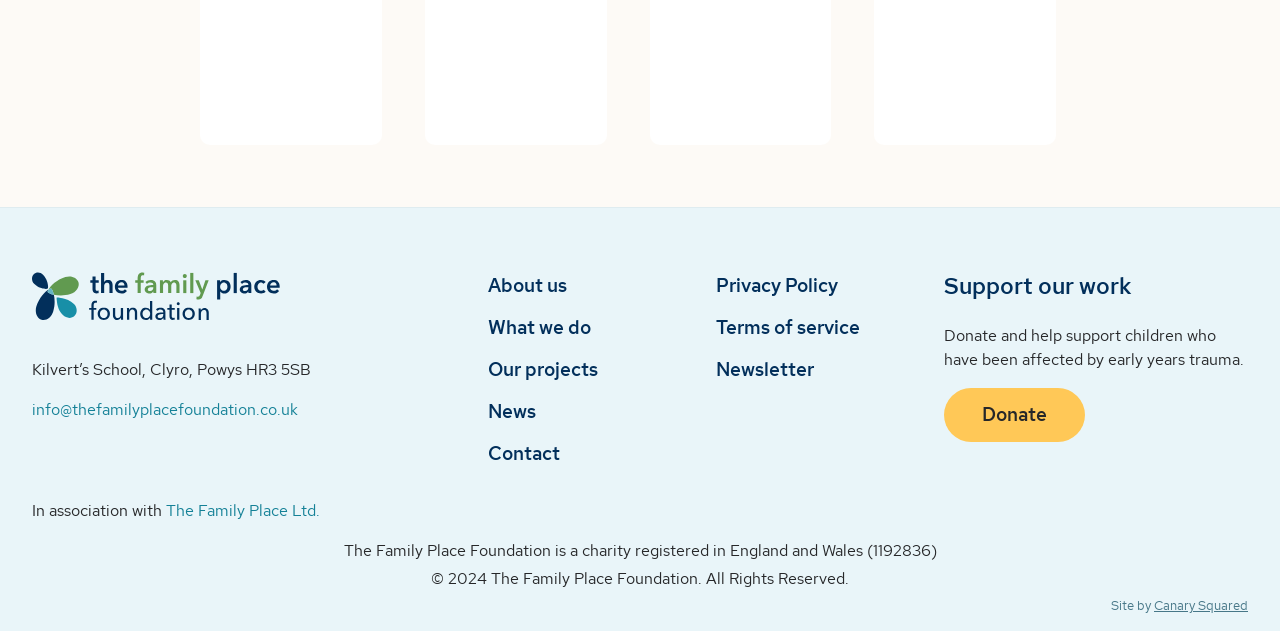Carefully observe the image and respond to the question with a detailed answer:
What is the name of the school mentioned on the webpage?

The webpage mentions the school's name, 'Kilvert’s School, Clyro, Powys HR3 5SB', in the static text element with bounding box coordinates [0.025, 0.569, 0.243, 0.602].